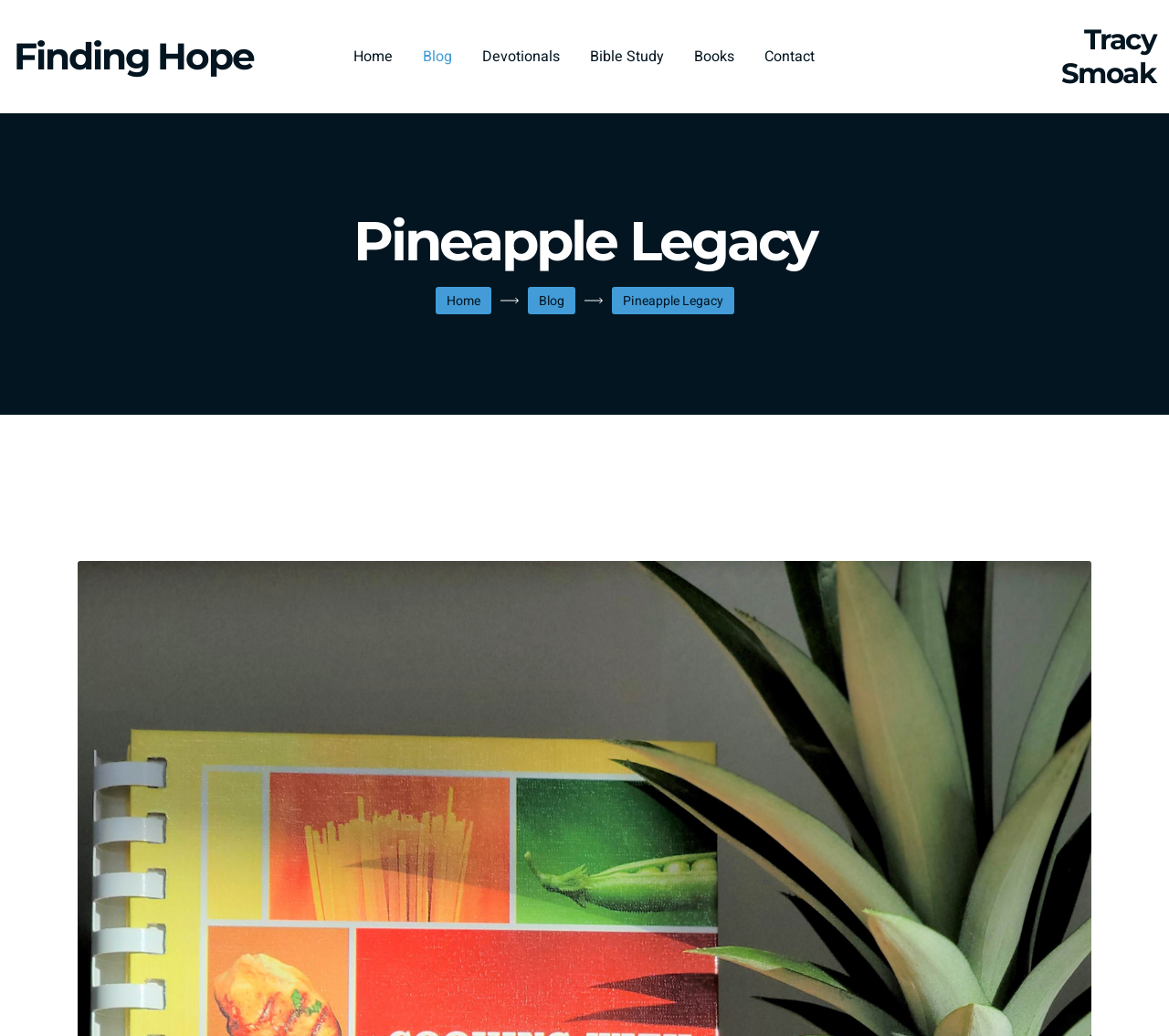Determine the bounding box coordinates of the region to click in order to accomplish the following instruction: "contact the author". Provide the coordinates as four float numbers between 0 and 1, specifically [left, top, right, bottom].

[0.654, 0.009, 0.697, 0.101]